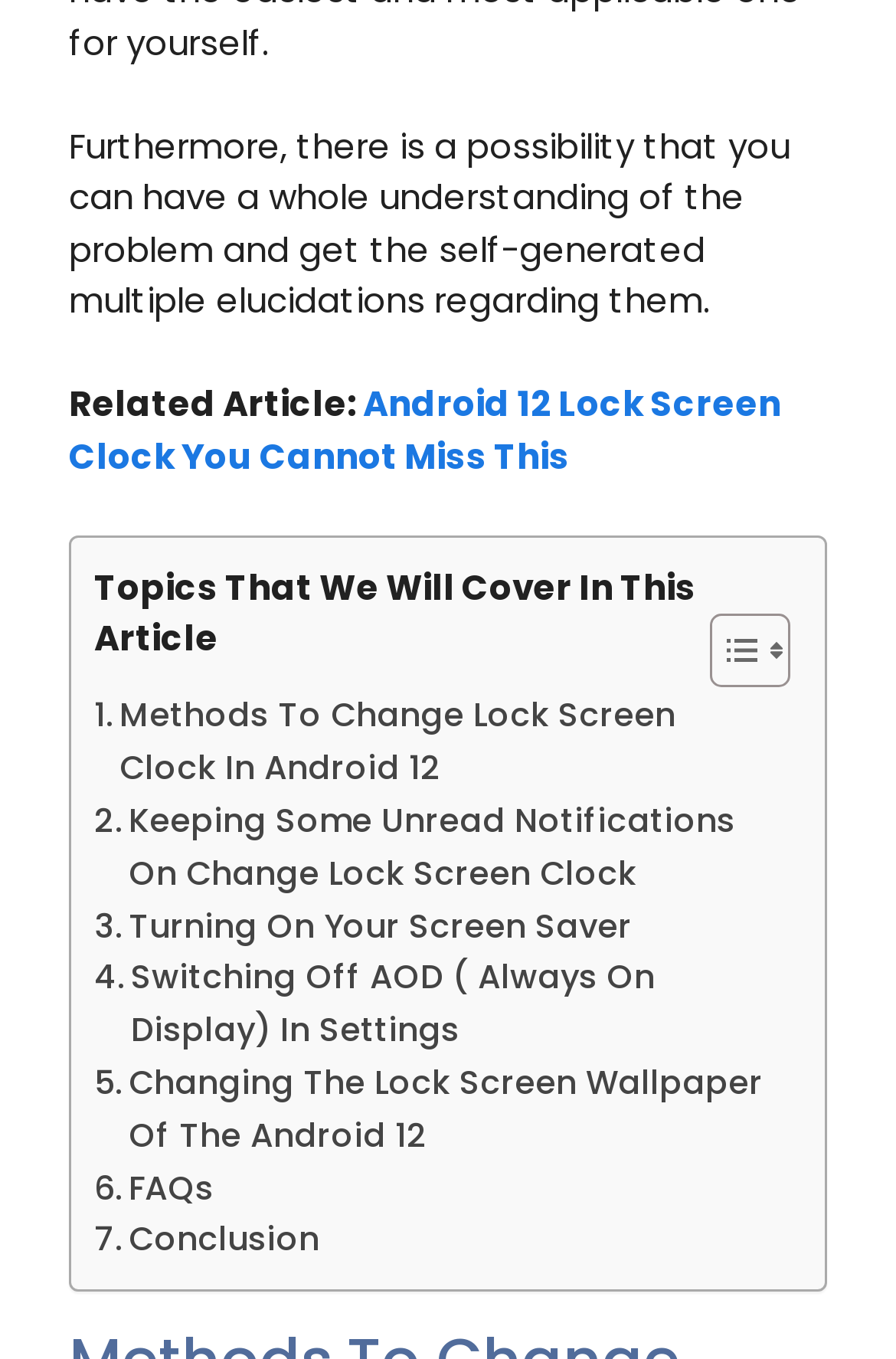What is the last topic covered in the article?
We need a detailed and exhaustive answer to the question. Please elaborate.

The webpage provides a table of content with links to different topics, and the last topic mentioned is '. Conclusion', which indicates that it is the last topic covered in the article.